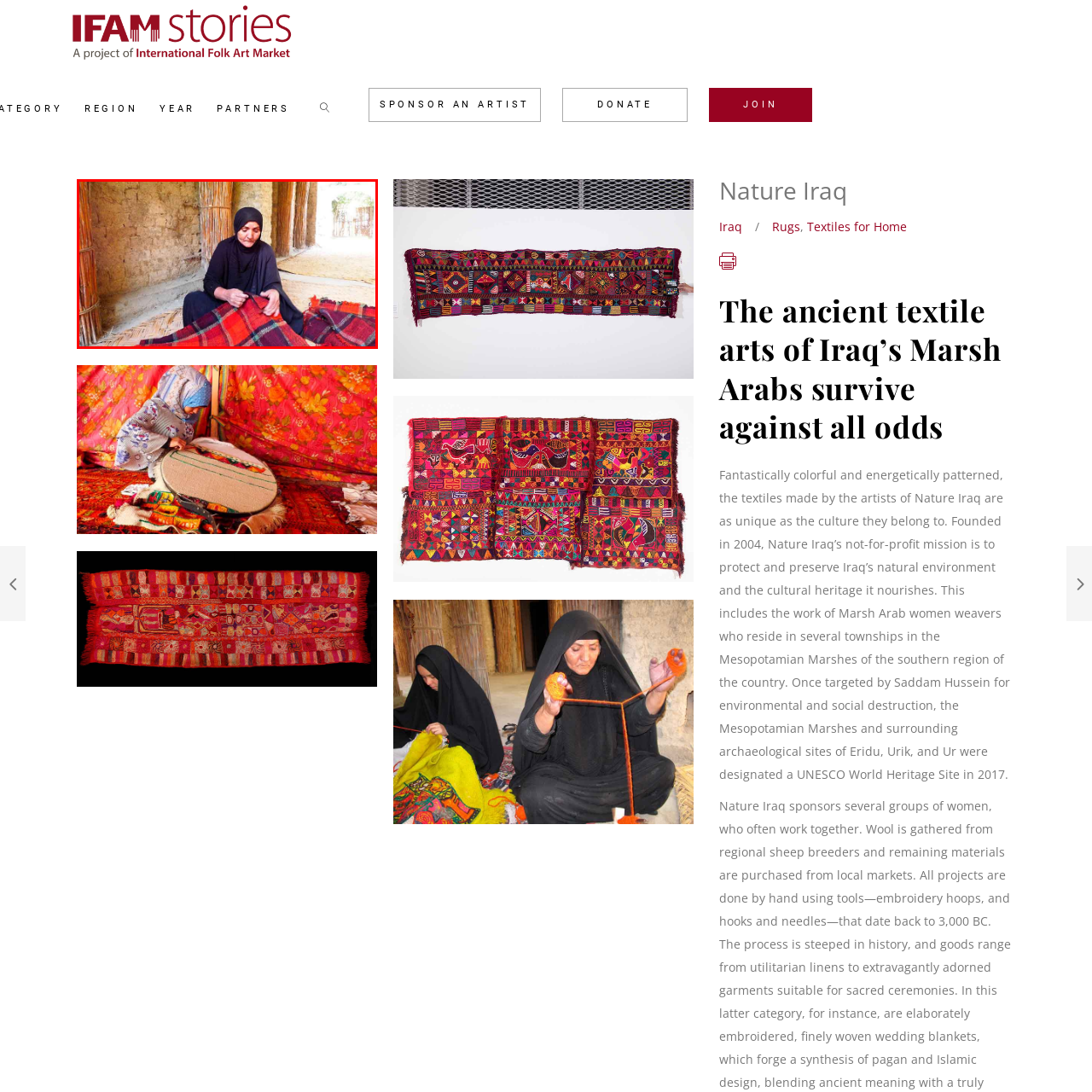What is the significance of the Marsh Arab women's weaving traditions?
Inspect the image surrounded by the red bounding box and answer the question using a single word or a short phrase.

Vital aspect of cultural identity